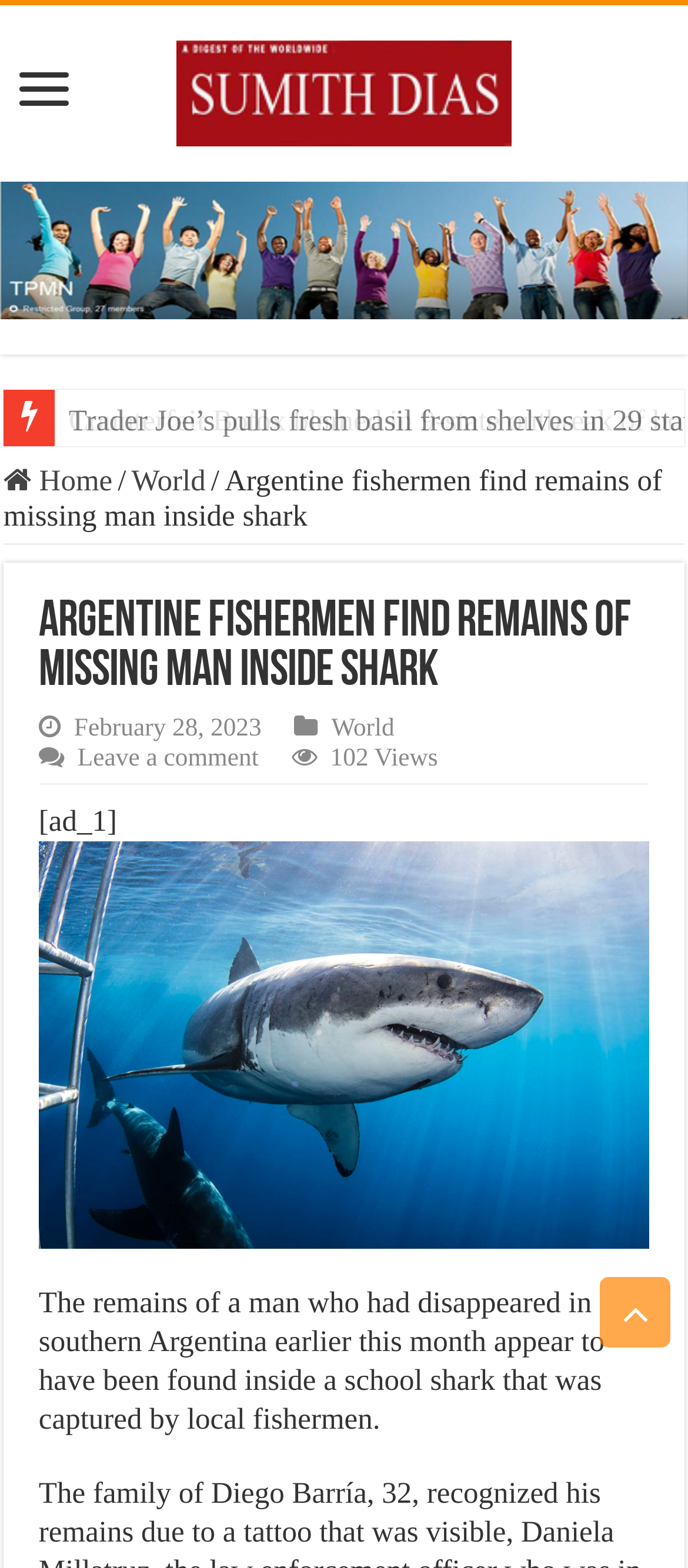How many views does the article have?
Look at the image and answer the question using a single word or phrase.

102 Views